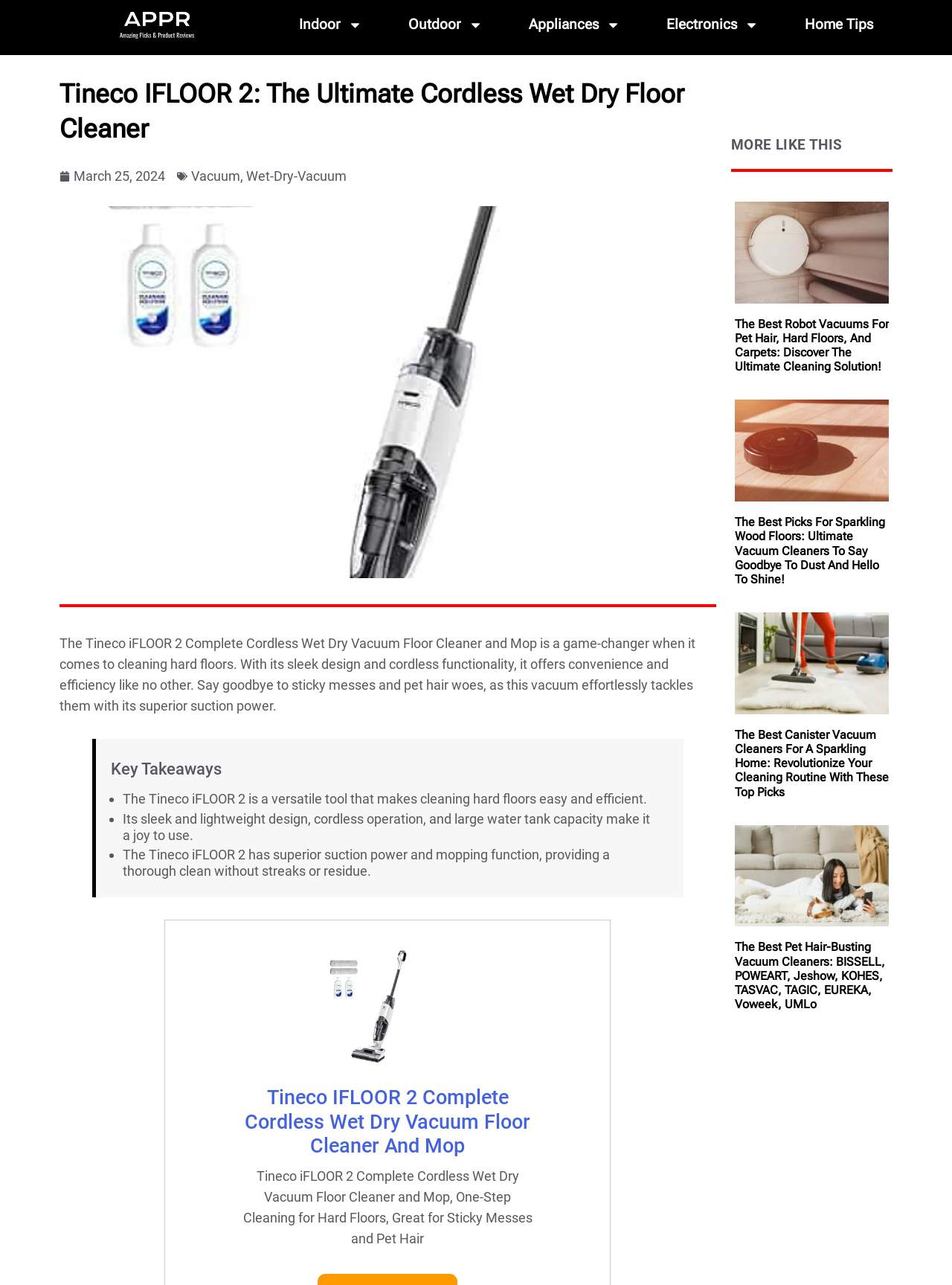Explain in detail what you observe on this webpage.

This webpage is about the Tineco iFLOOR 2, a cordless wet/dry vacuum floor cleaner and mop. At the top, there are five links for navigation: Indoor, Outdoor, Appliances, Electronics, and Home Tips. Each link has a corresponding image next to it.

Below the navigation links, there is a heading that reads "Tineco IFLOOR 2: The Ultimate Cordless Wet Dry Floor Cleaner". Next to it, there is a time element showing the date "March 25, 2024". There are also two links, "Vacuum" and "Wet-Dry-Vacuum", placed side by side.

On the left side of the page, there is a large product image of the Tineco iFLOOR 2. Below the image, there is a paragraph of text describing the product's features and benefits.

To the right of the product image, there is a section with a heading "Key Takeaways". This section lists three bullet points summarizing the product's advantages, including its versatility, ease of use, and superior suction power.

Further down the page, there is a link to a "Product Image" with a corresponding image. Below it, there is a heading "Tineco IFLOOR 2 Complete Cordless Wet Dry Vacuum Floor Cleaner And Mop" with a link to the product and a brief description.

The page also features a section titled "MORE LIKE THIS", which showcases three articles with links and images. Each article has a heading and a brief description, and they appear to be related to vacuum cleaners and cleaning solutions.

Overall, the webpage is focused on promoting the Tineco iFLOOR 2 and providing information about its features and benefits, while also offering related content and products.